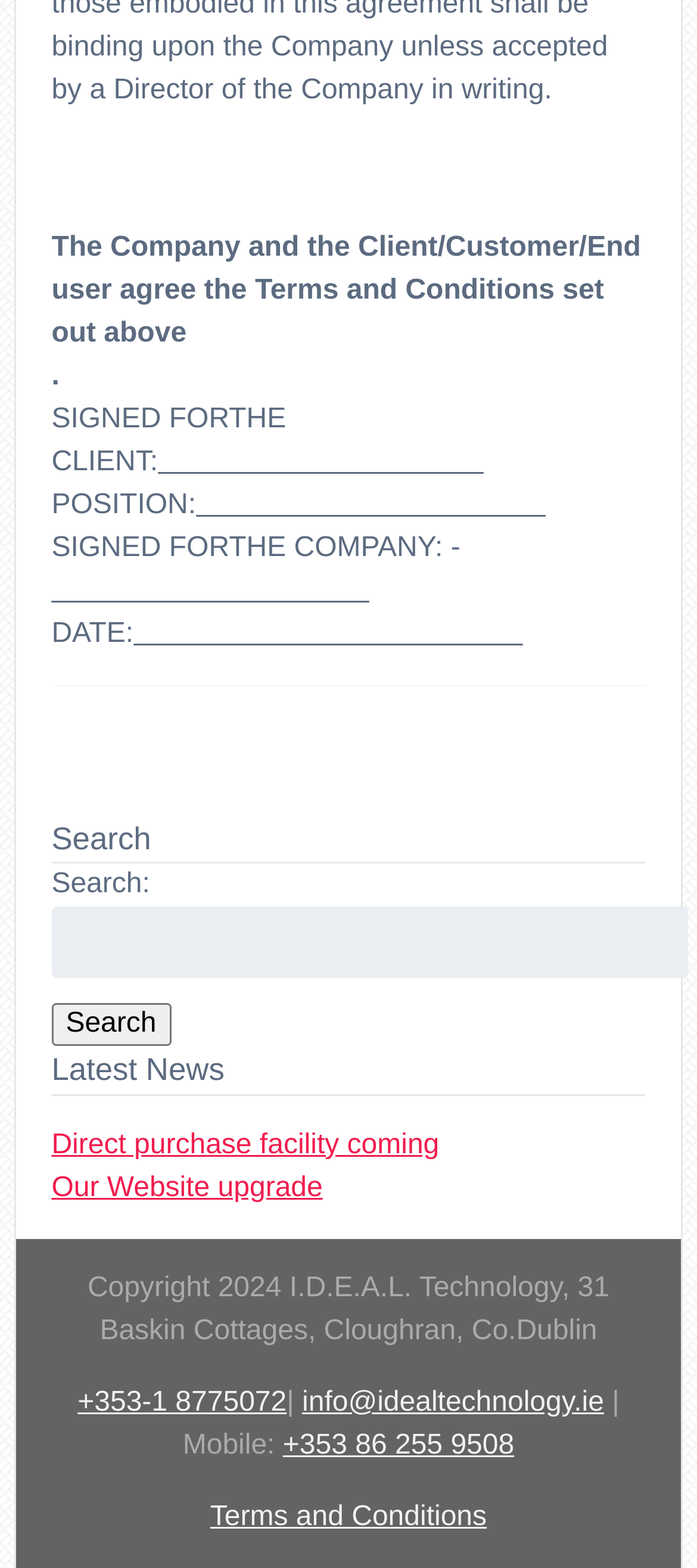Please locate the bounding box coordinates of the element's region that needs to be clicked to follow the instruction: "Call the company". The bounding box coordinates should be provided as four float numbers between 0 and 1, i.e., [left, top, right, bottom].

[0.111, 0.885, 0.411, 0.904]